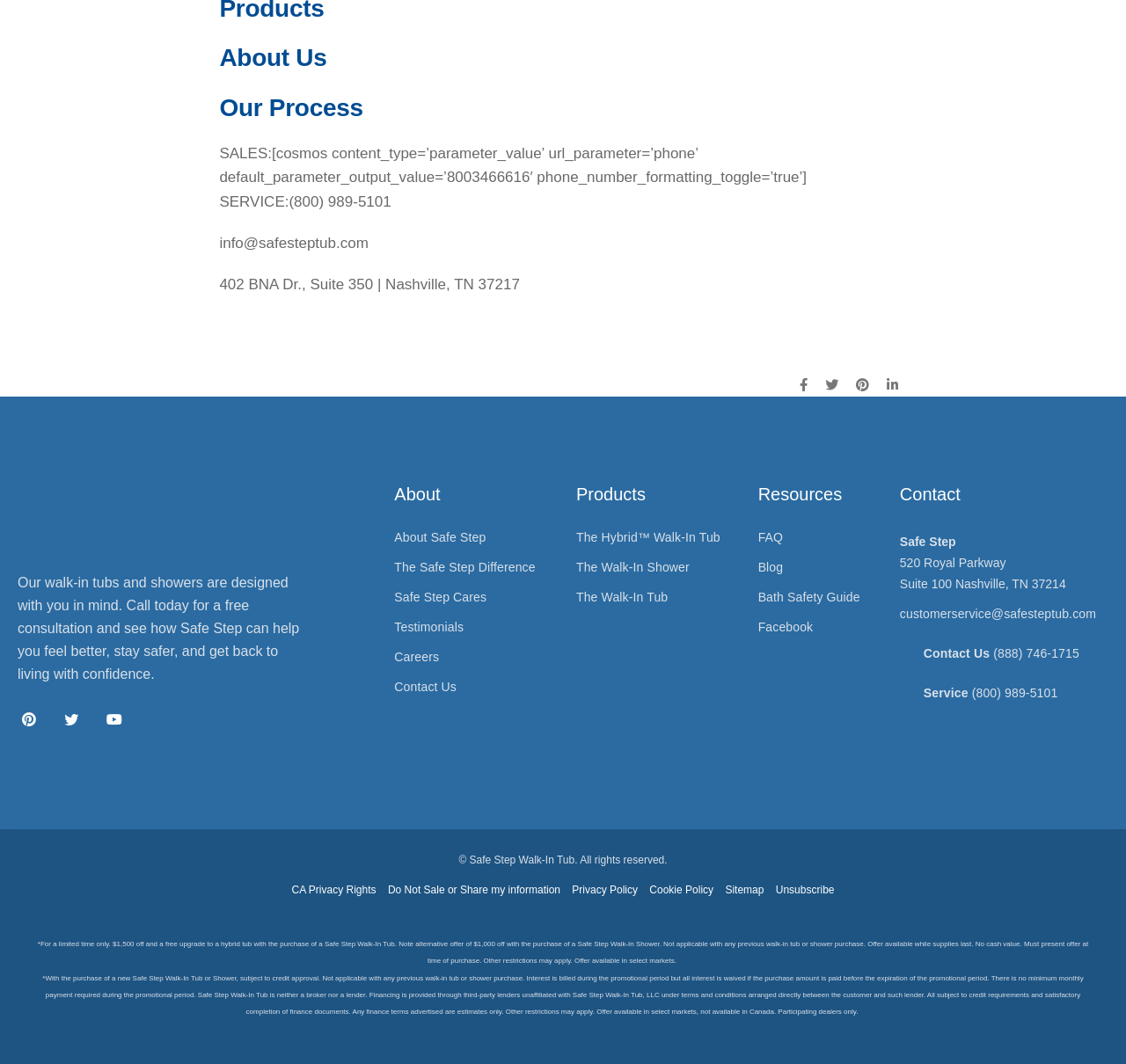Please determine the bounding box coordinates of the area that needs to be clicked to complete this task: 'Click the 'Contact Us' link'. The coordinates must be four float numbers between 0 and 1, formatted as [left, top, right, bottom].

[0.35, 0.639, 0.405, 0.652]